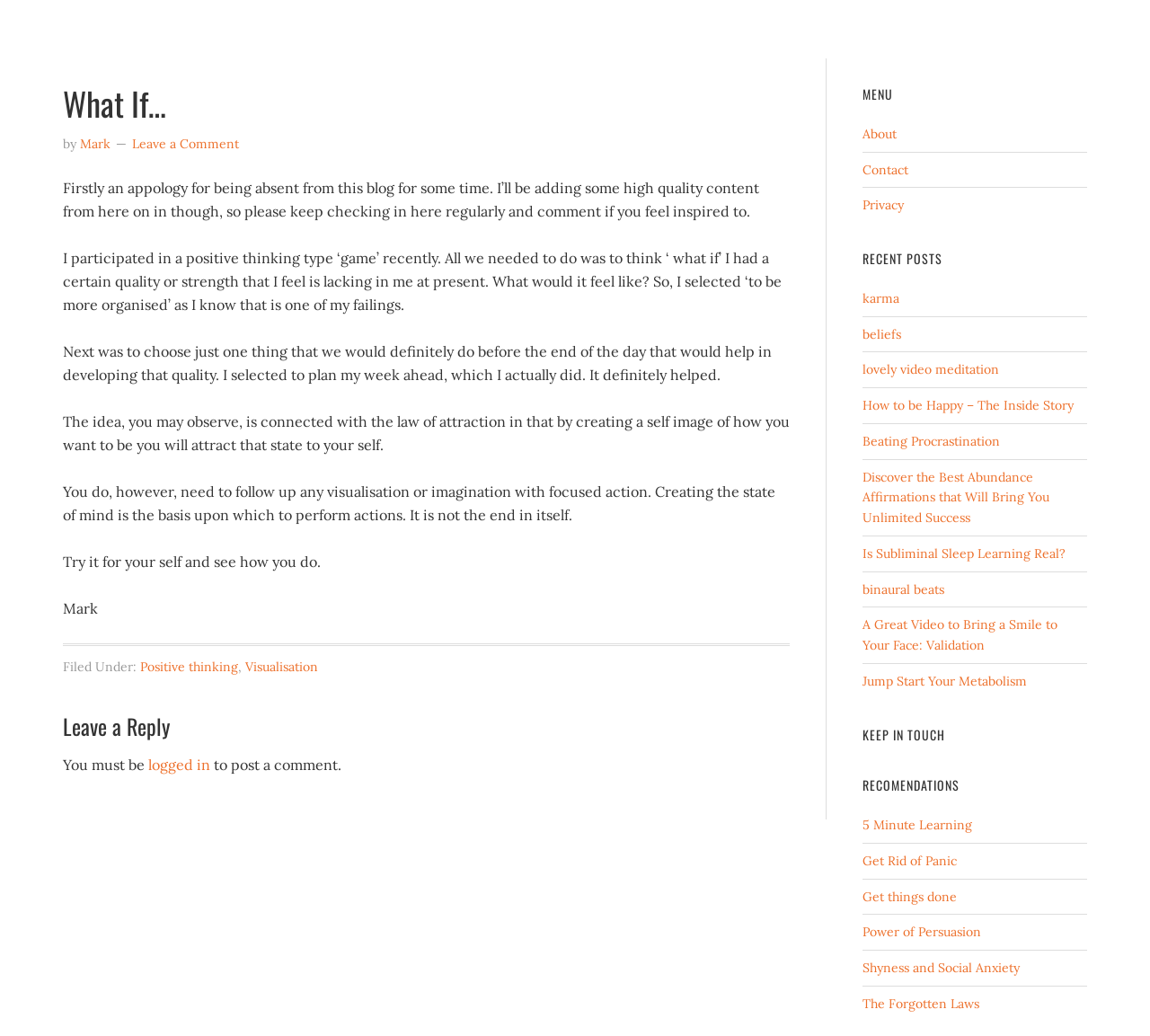Identify the bounding box coordinates of the area you need to click to perform the following instruction: "Click on the 'PERSONAL DEVELOPMENT BLOG' link".

[0.055, 0.012, 0.315, 0.043]